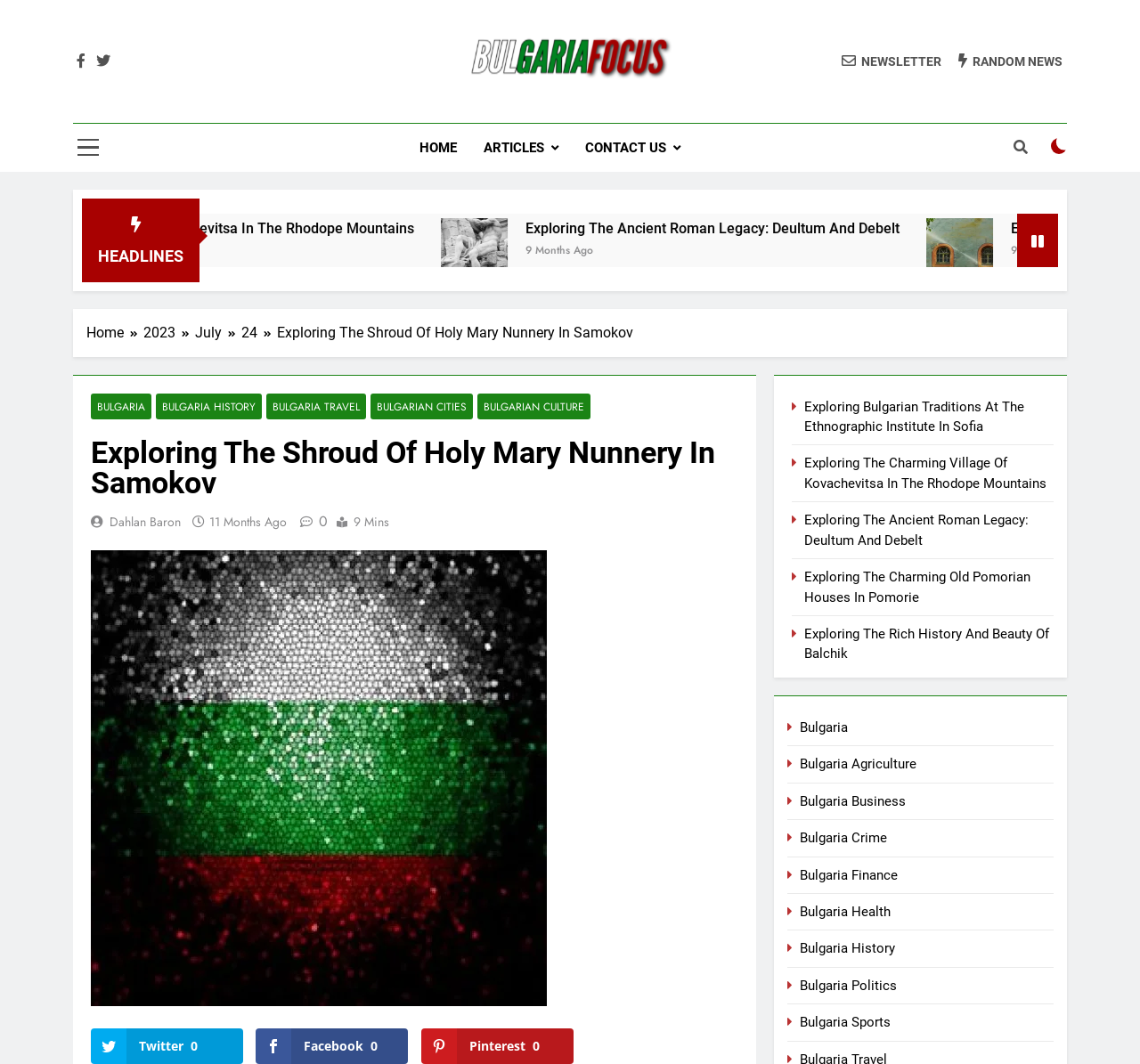Please extract the webpage's main title and generate its text content.

Exploring The Shroud Of Holy Mary Nunnery In Samokov